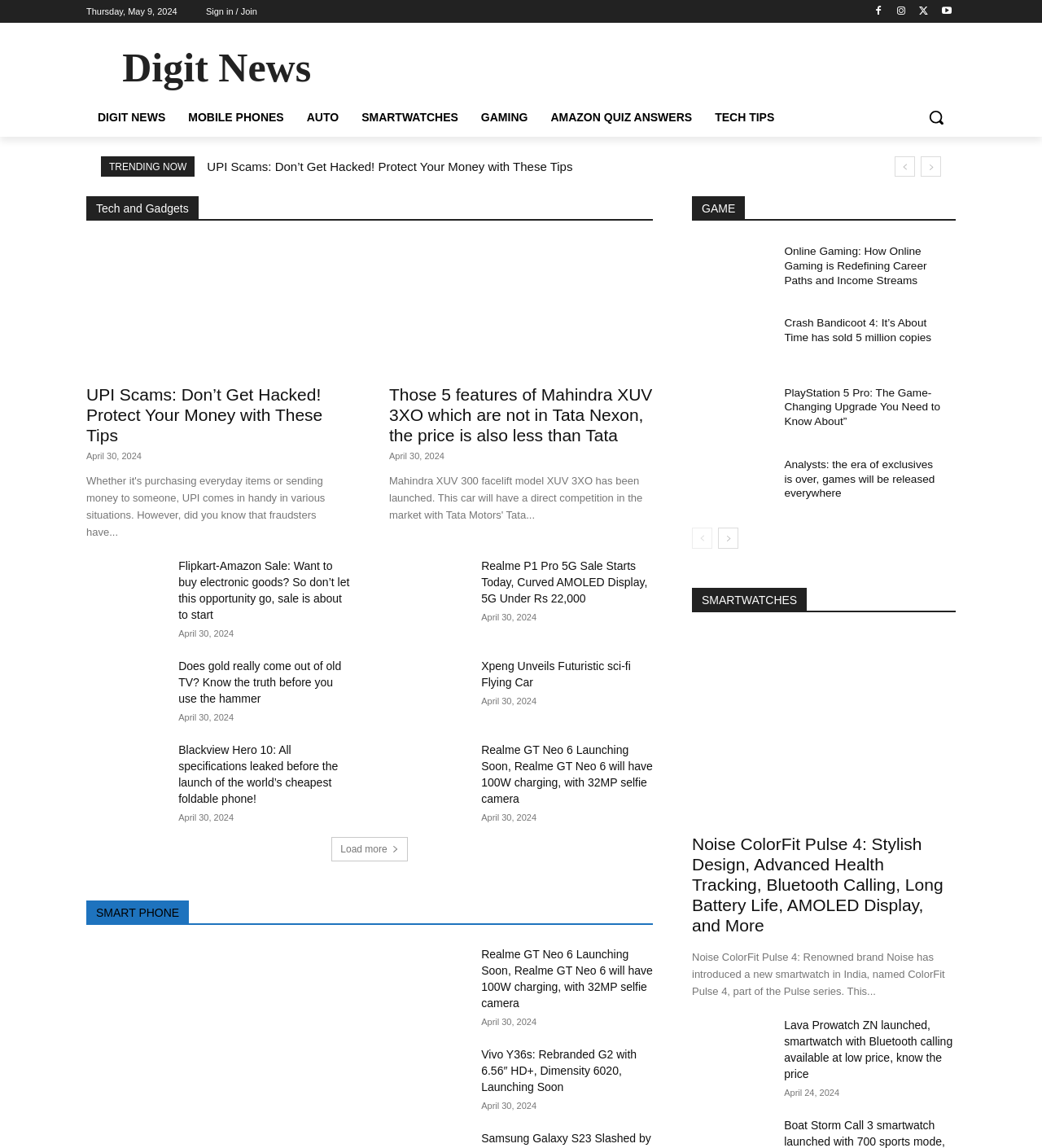What is the feature of the Realme P1 Pro 5G?
Look at the screenshot and give a one-word or phrase answer.

Curved AMOLED Display